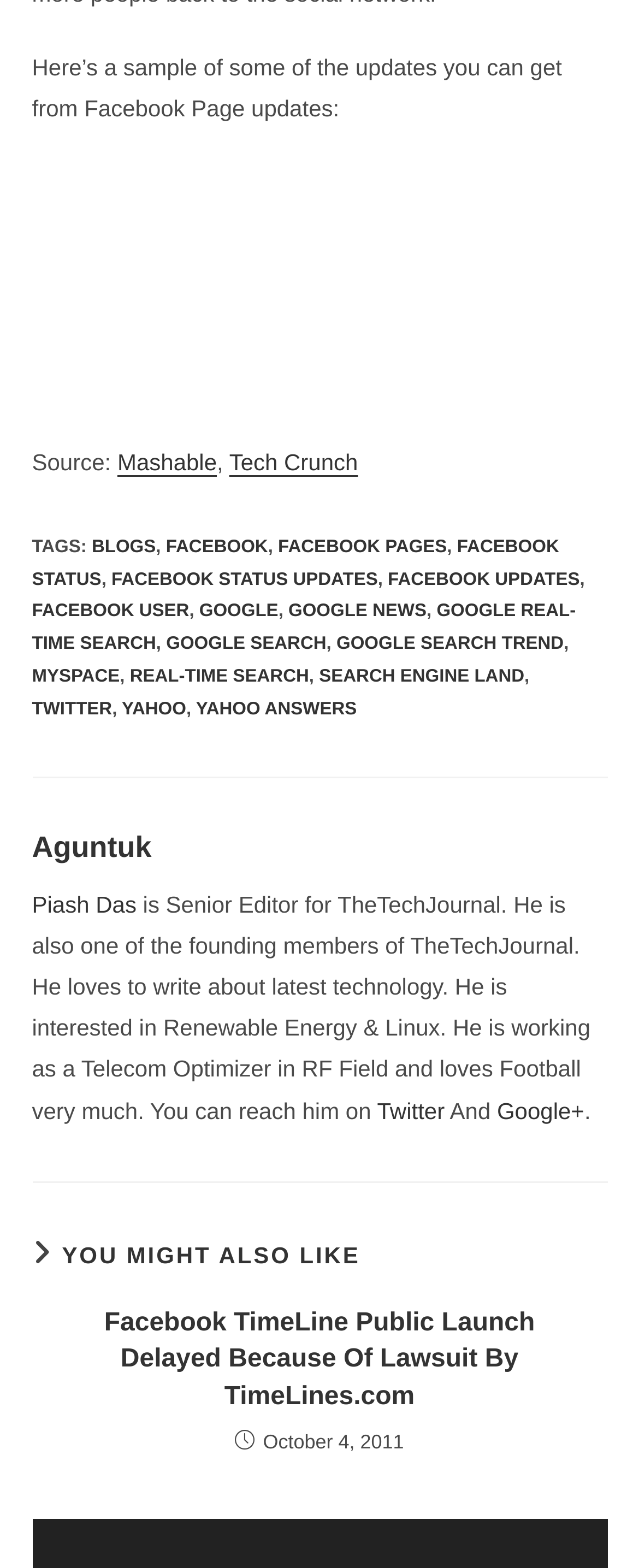Please indicate the bounding box coordinates for the clickable area to complete the following task: "Read about Aguntuk". The coordinates should be specified as four float numbers between 0 and 1, i.e., [left, top, right, bottom].

[0.05, 0.527, 0.237, 0.554]